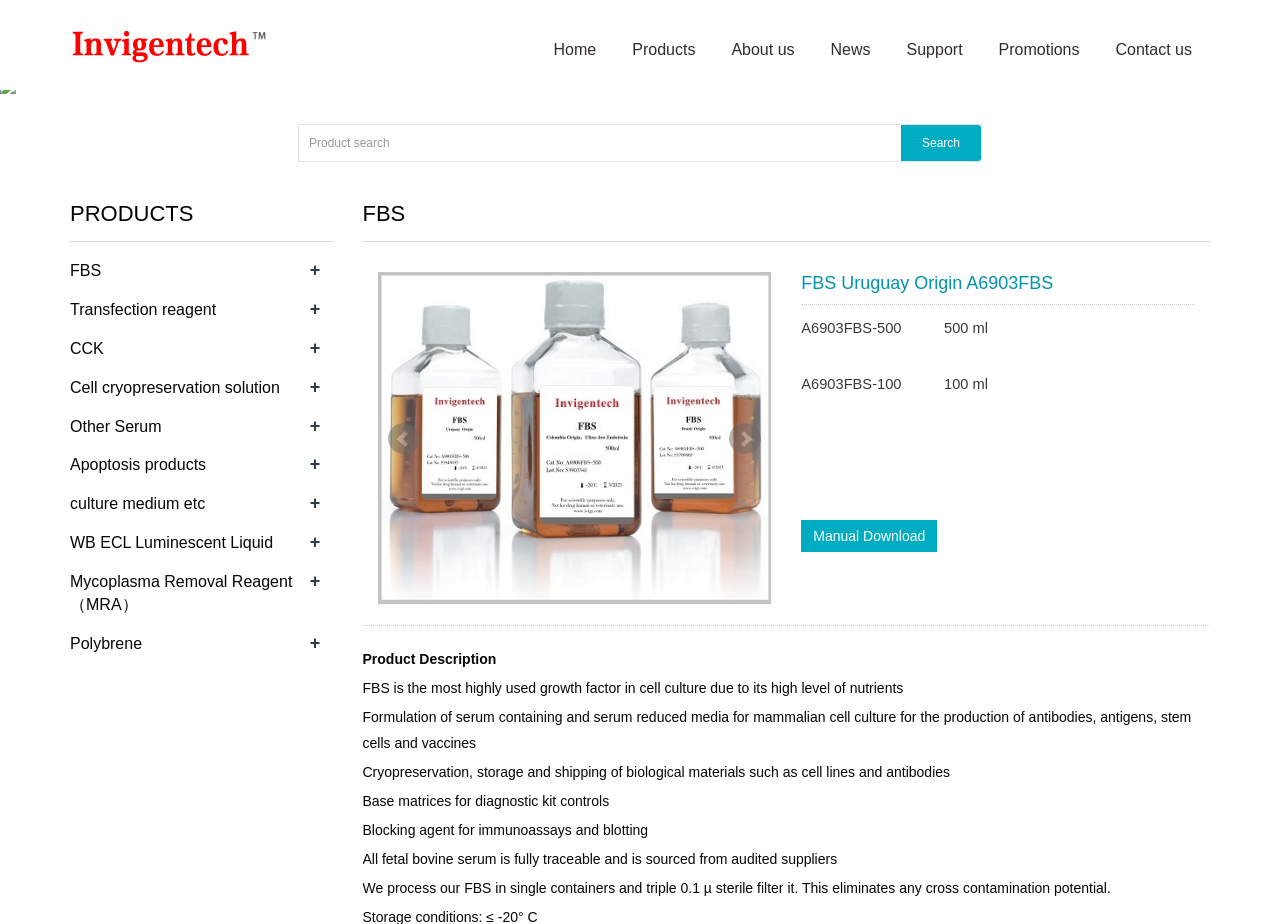Identify the bounding box coordinates of the part that should be clicked to carry out this instruction: "Search for products".

[0.704, 0.135, 0.766, 0.174]